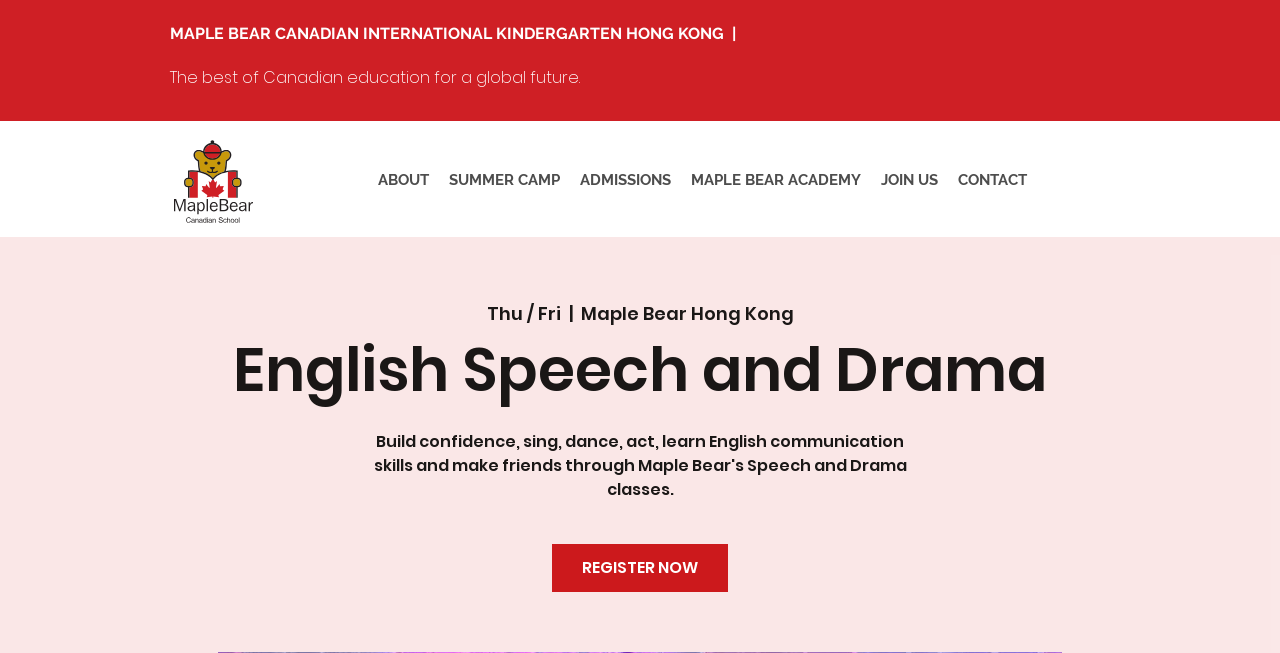Determine the bounding box coordinates for the clickable element to execute this instruction: "Contact 'Maple Bear Hong Kong'". Provide the coordinates as four float numbers between 0 and 1, i.e., [left, top, right, bottom].

[0.741, 0.253, 0.81, 0.299]